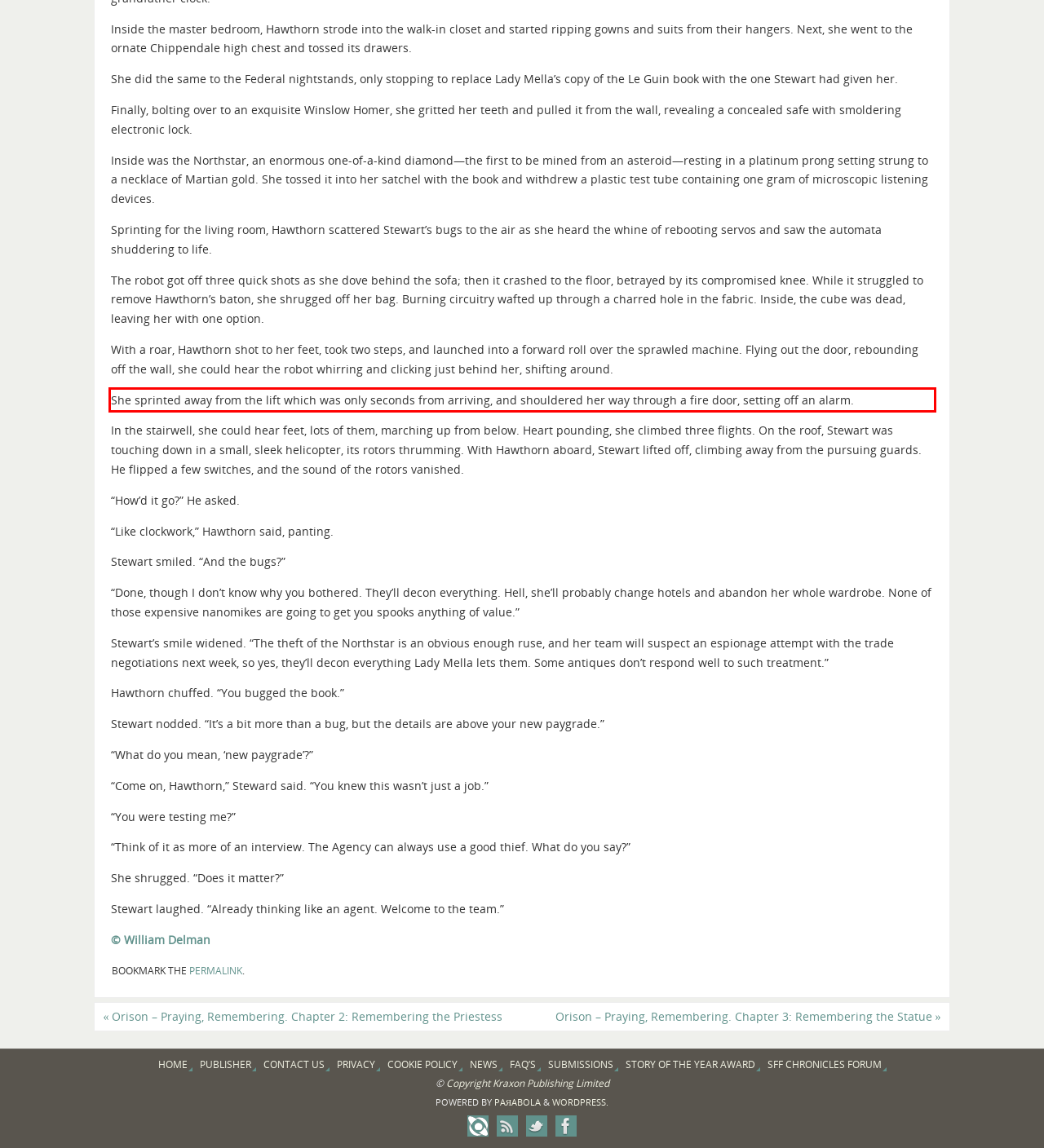Locate the red bounding box in the provided webpage screenshot and use OCR to determine the text content inside it.

She sprinted away from the lift which was only seconds from arriving, and shouldered her way through a fire door, setting off an alarm.